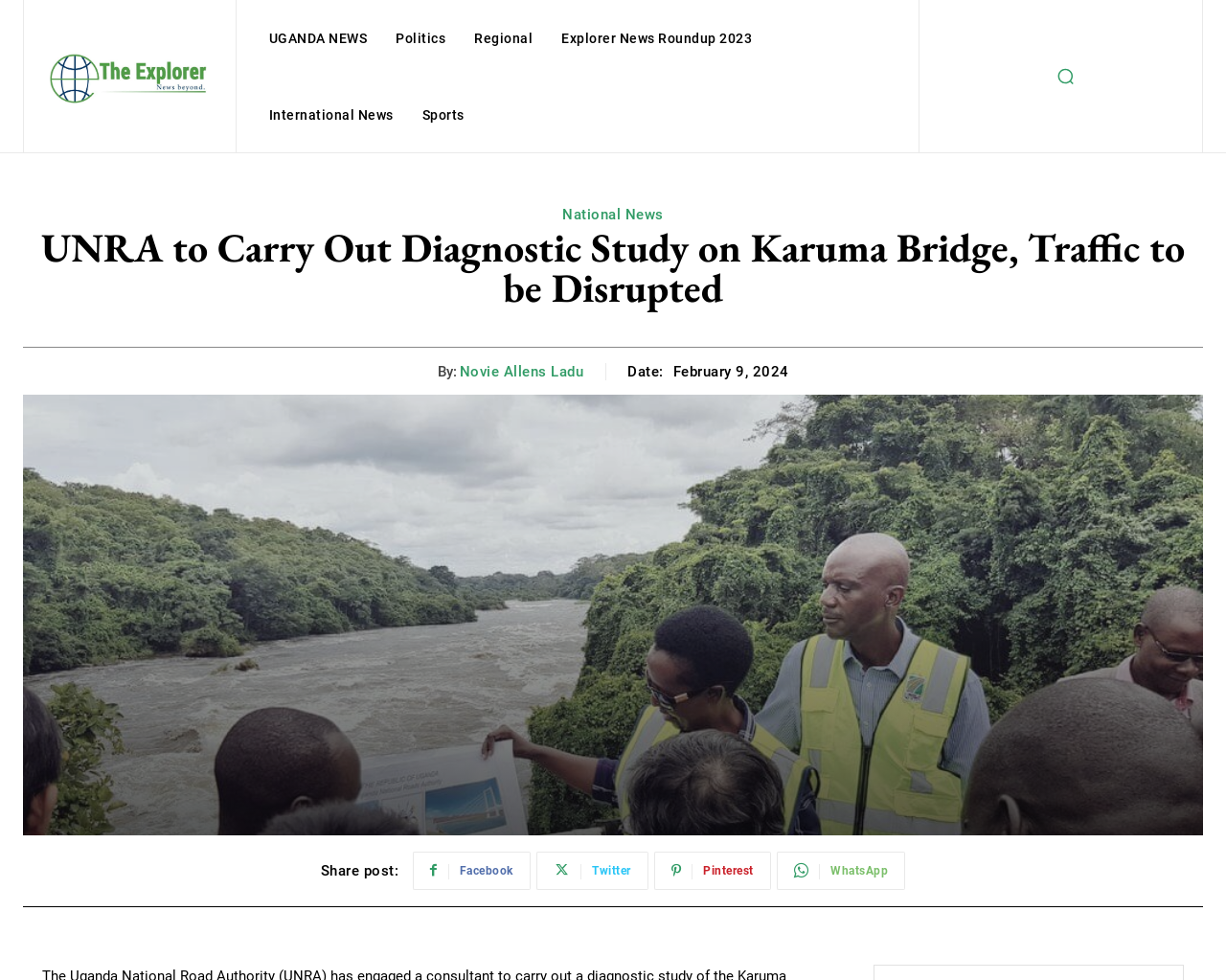Give a one-word or short phrase answer to the question: 
What is the date of the article?

February 9, 2024